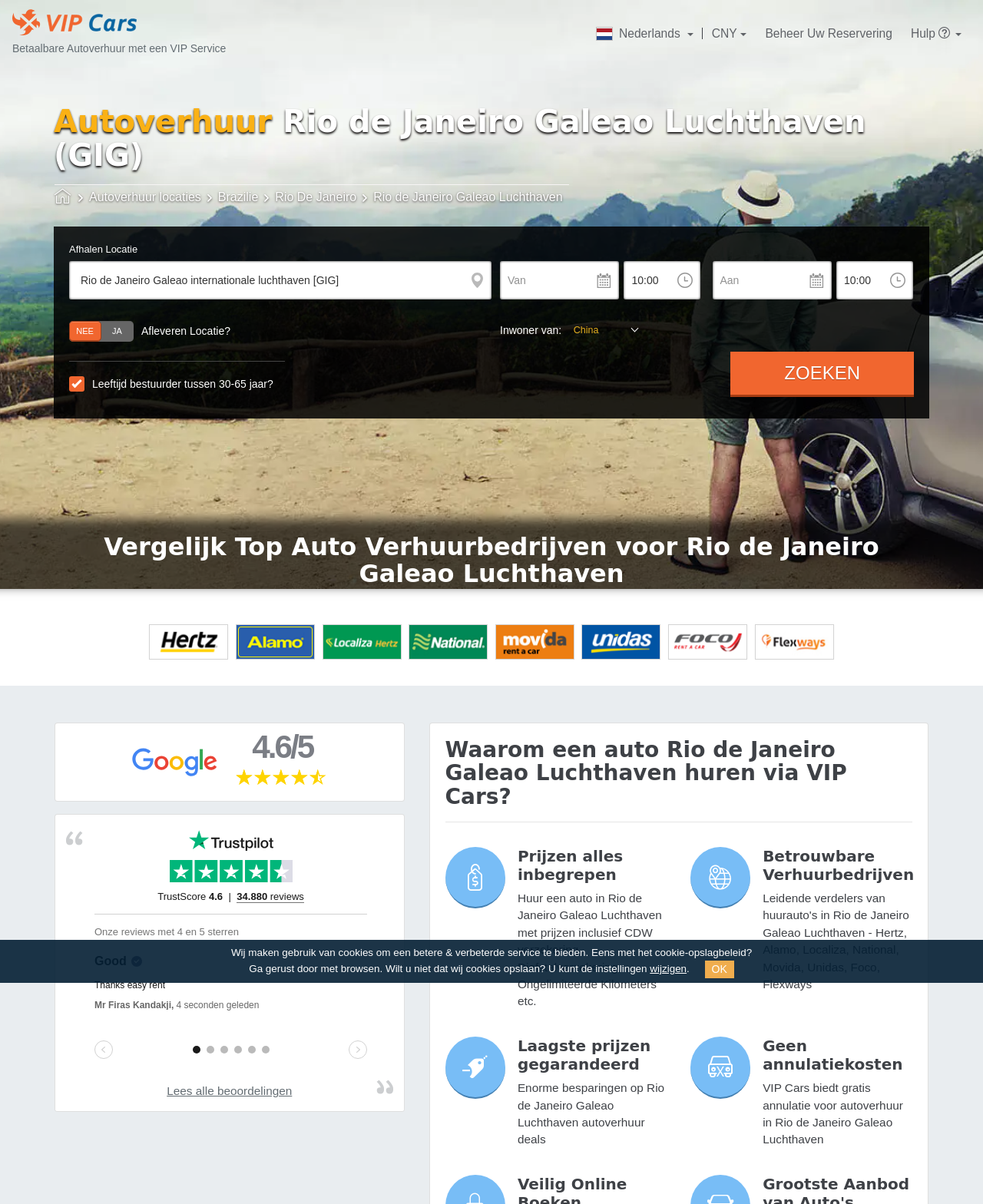Locate the bounding box coordinates of the element to click to perform the following action: 'Read customer reviews'. The coordinates should be given as four float values between 0 and 1, in the form of [left, top, right, bottom].

[0.096, 0.69, 0.373, 0.897]